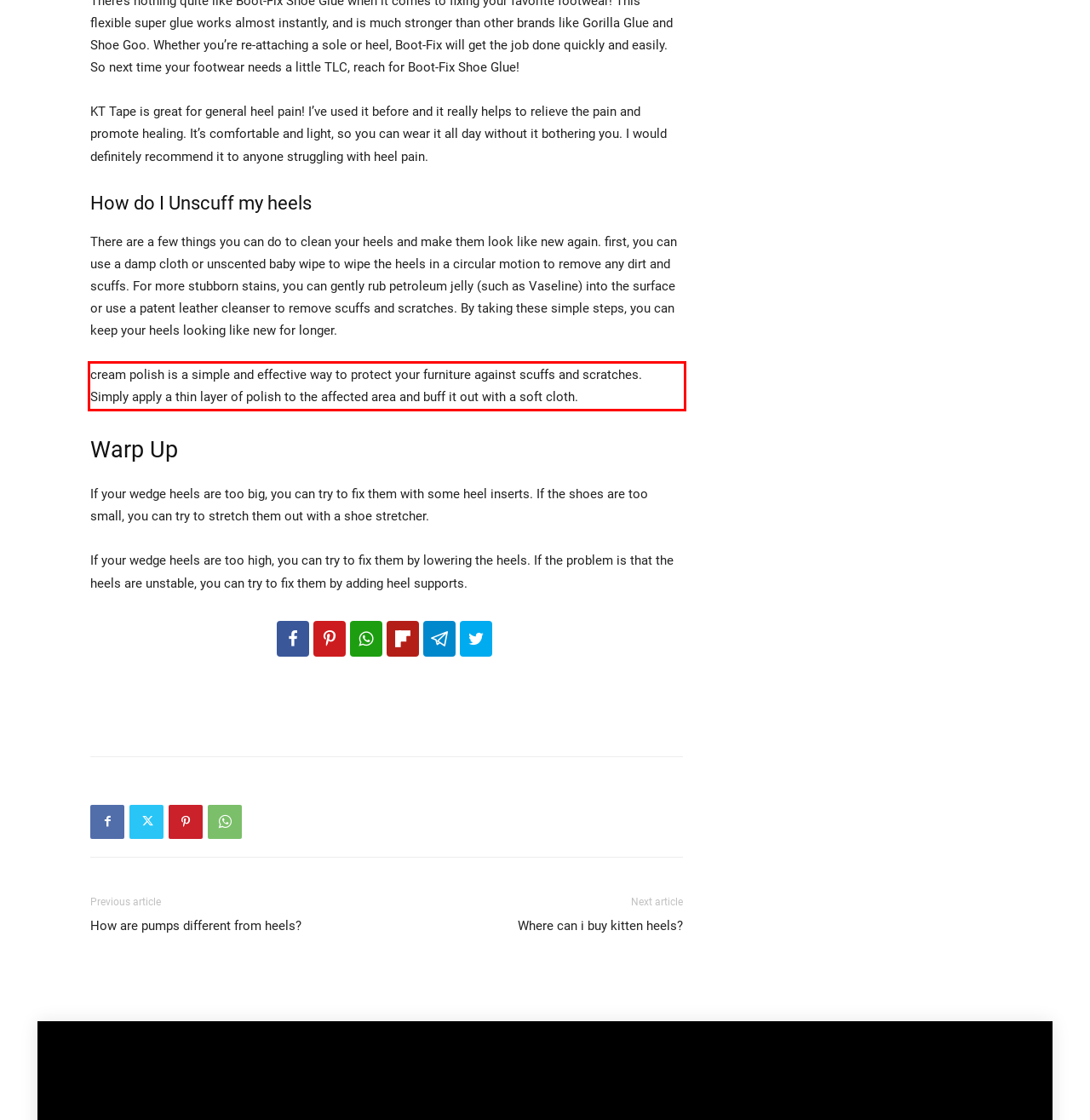Review the webpage screenshot provided, and perform OCR to extract the text from the red bounding box.

cream polish is a simple and effective way to protect your furniture against scuffs and scratches. Simply apply a thin layer of polish to the affected area and buff it out with a soft cloth.